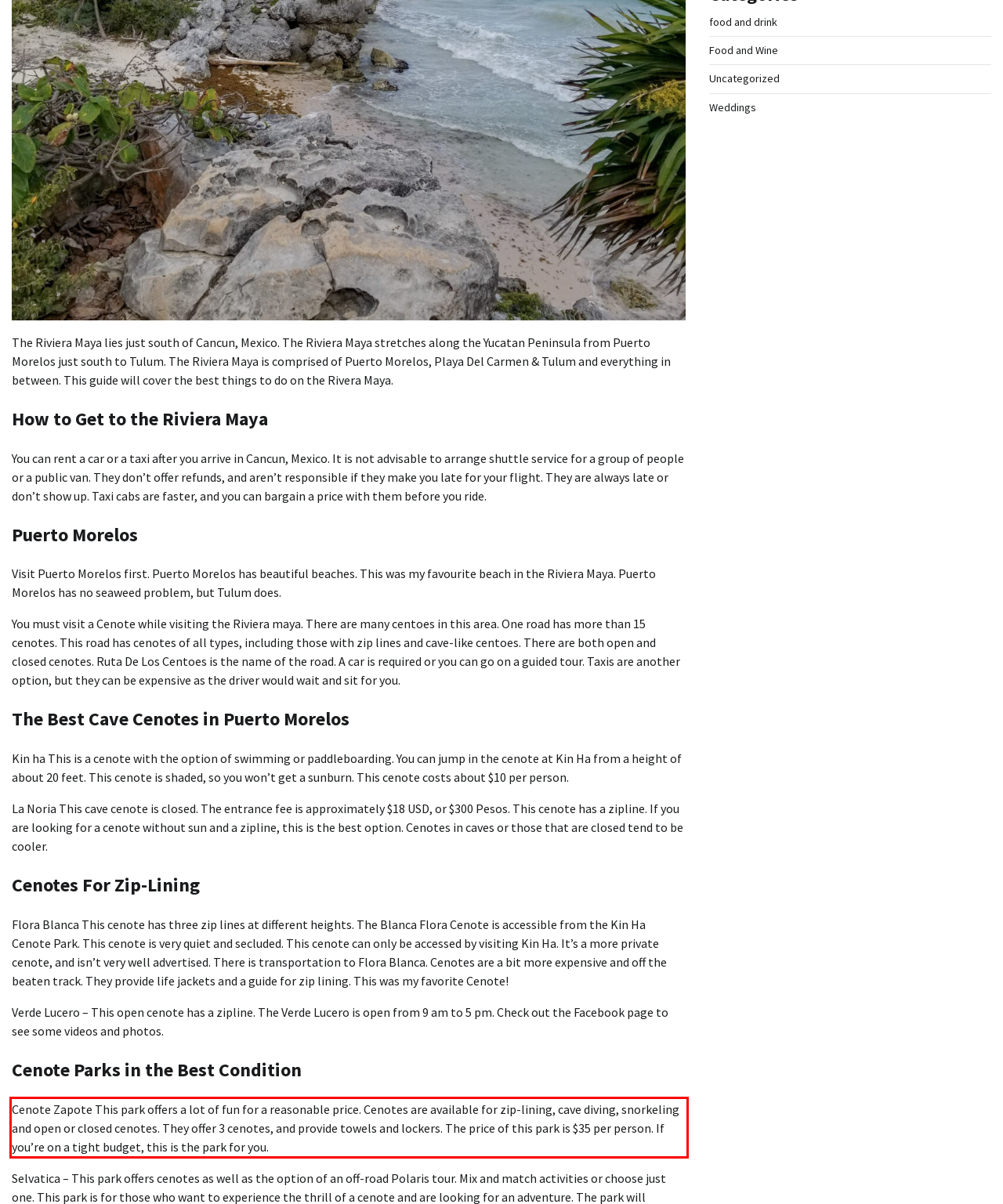Please identify the text within the red rectangular bounding box in the provided webpage screenshot.

Cenote Zapote This park offers a lot of fun for a reasonable price. Cenotes are available for zip-lining, cave diving, snorkeling and open or closed cenotes. They offer 3 cenotes, and provide towels and lockers. The price of this park is $35 per person. If you’re on a tight budget, this is the park for you.